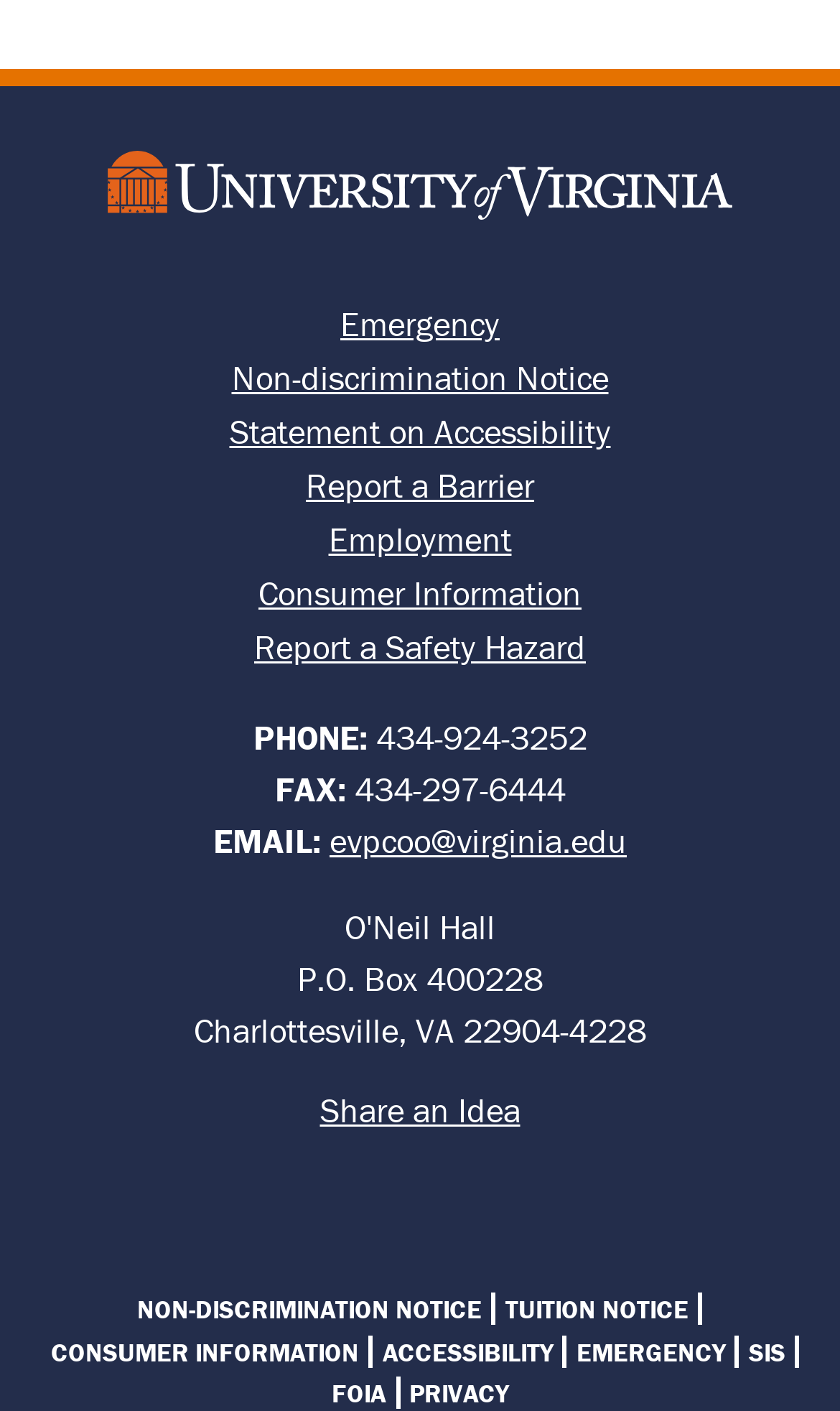Determine the bounding box coordinates of the element that should be clicked to execute the following command: "View Non-discrimination Notice".

[0.276, 0.252, 0.724, 0.282]